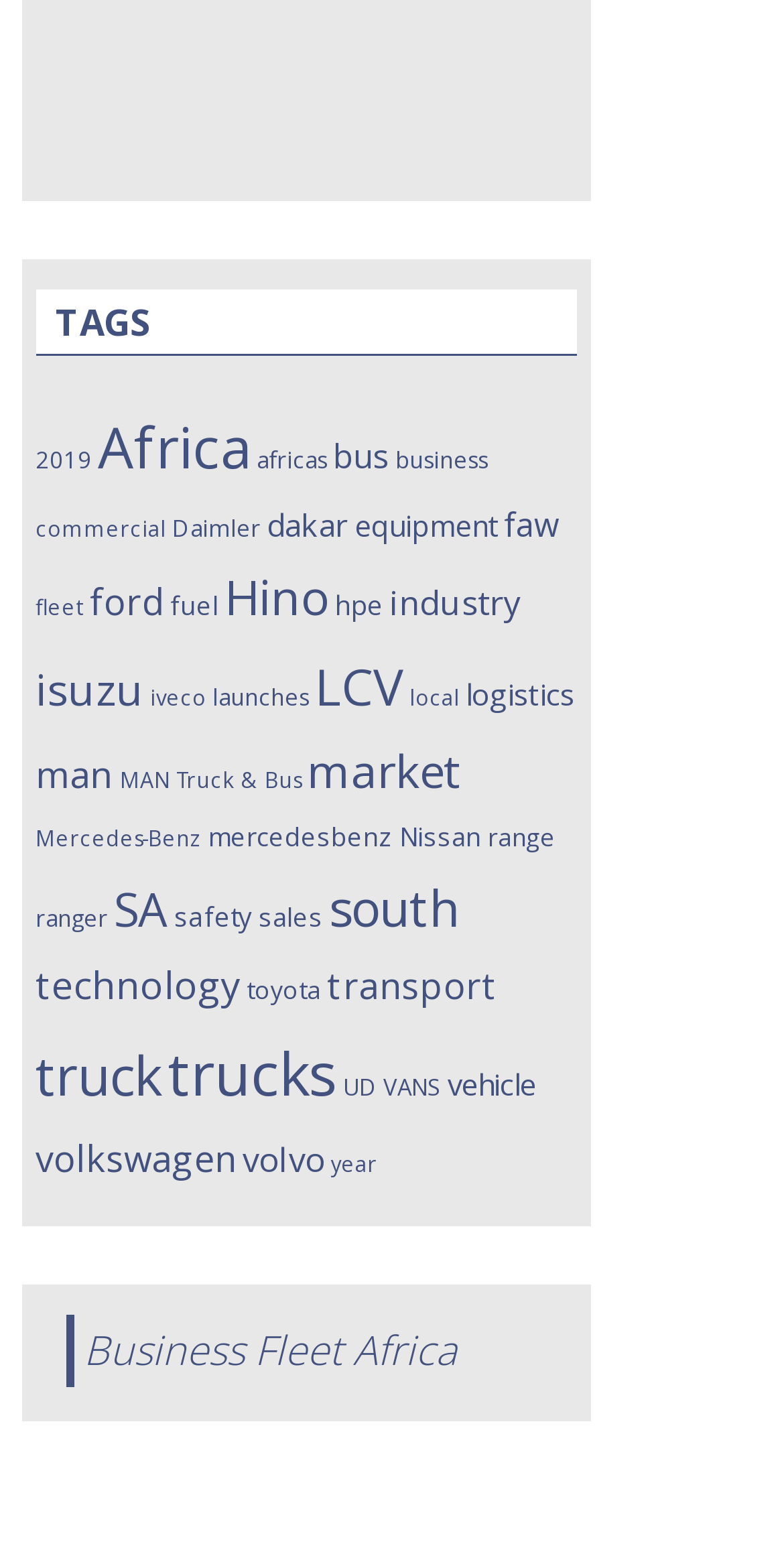Please locate the bounding box coordinates of the element that should be clicked to complete the given instruction: "Visit the Business Fleet Africa webpage".

[0.107, 0.847, 0.584, 0.881]